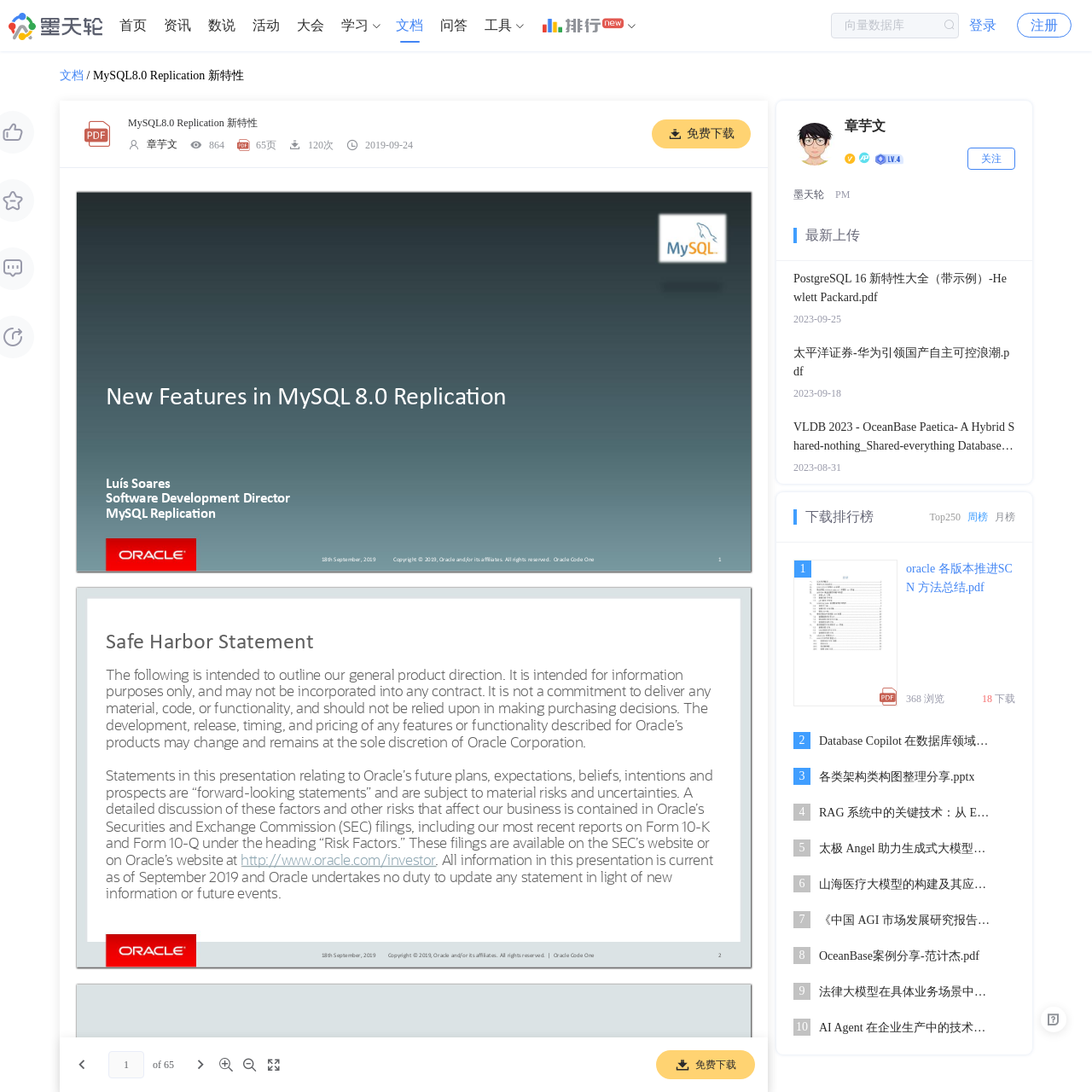Determine the bounding box coordinates of the region I should click to achieve the following instruction: "Click the '注册' link". Ensure the bounding box coordinates are four float numbers between 0 and 1, i.e., [left, top, right, bottom].

[0.931, 0.012, 0.981, 0.034]